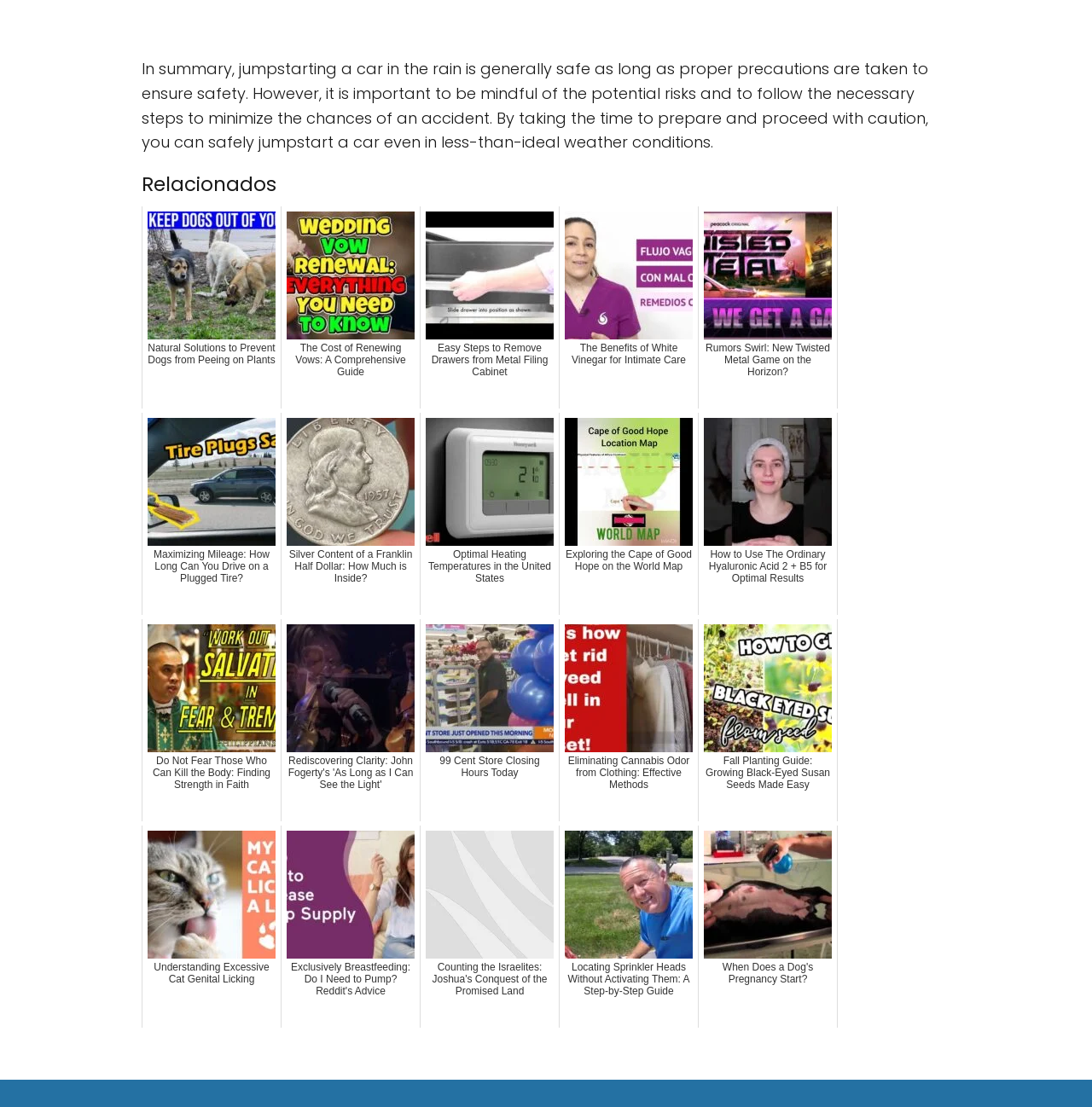Identify the bounding box coordinates of the region that should be clicked to execute the following instruction: "Learn about the cost of renewing vows".

[0.257, 0.186, 0.385, 0.369]